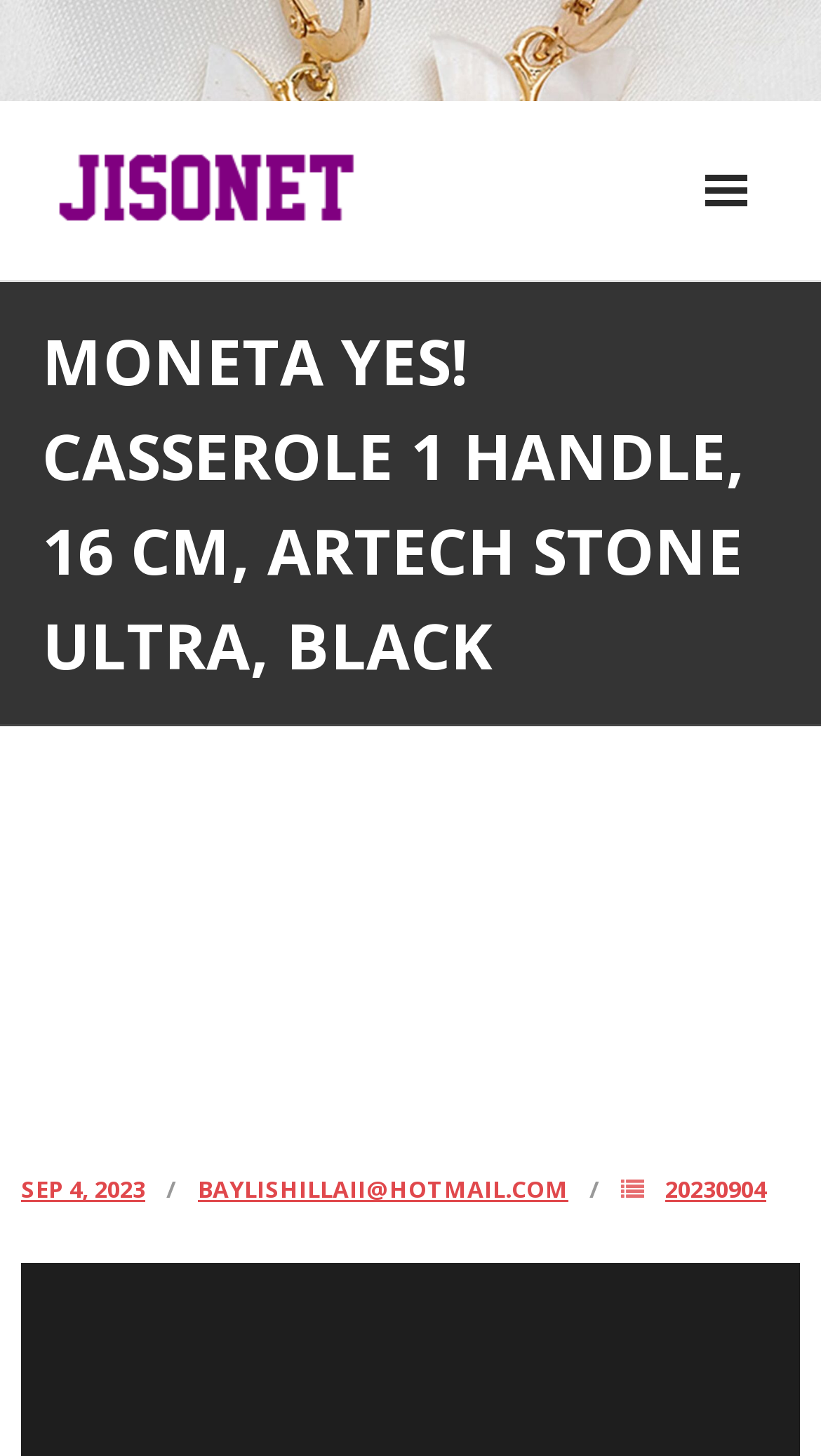Describe all significant elements and features of the webpage.

The webpage is about a product, the Moneta Yes! Casserole 1 Handle, 16 cm, Artech Stone Ultra, Black. At the top, there is a navigation menu with links to "Home", "Shop", "ALL EARRINGS", and other categories, as well as links to "About us", "Cart", "Checkout", and "My account". 

Below the navigation menu, there is a large heading that displays the product name, "MONETA YES! CASSEROLE 1 HANDLE, 16 CM, ARTECH STONE ULTRA, BLACK". 

To the left of the product name, there is a small image of the product, which is also a link to "jisonet". 

On the right side of the page, there is a section with a heading that repeats the product name. Below this heading, there are three links: "SEP 4, 2023" with a time indicator, "BAYLISHILLAII@HOTMAIL.COM", and "20230904".